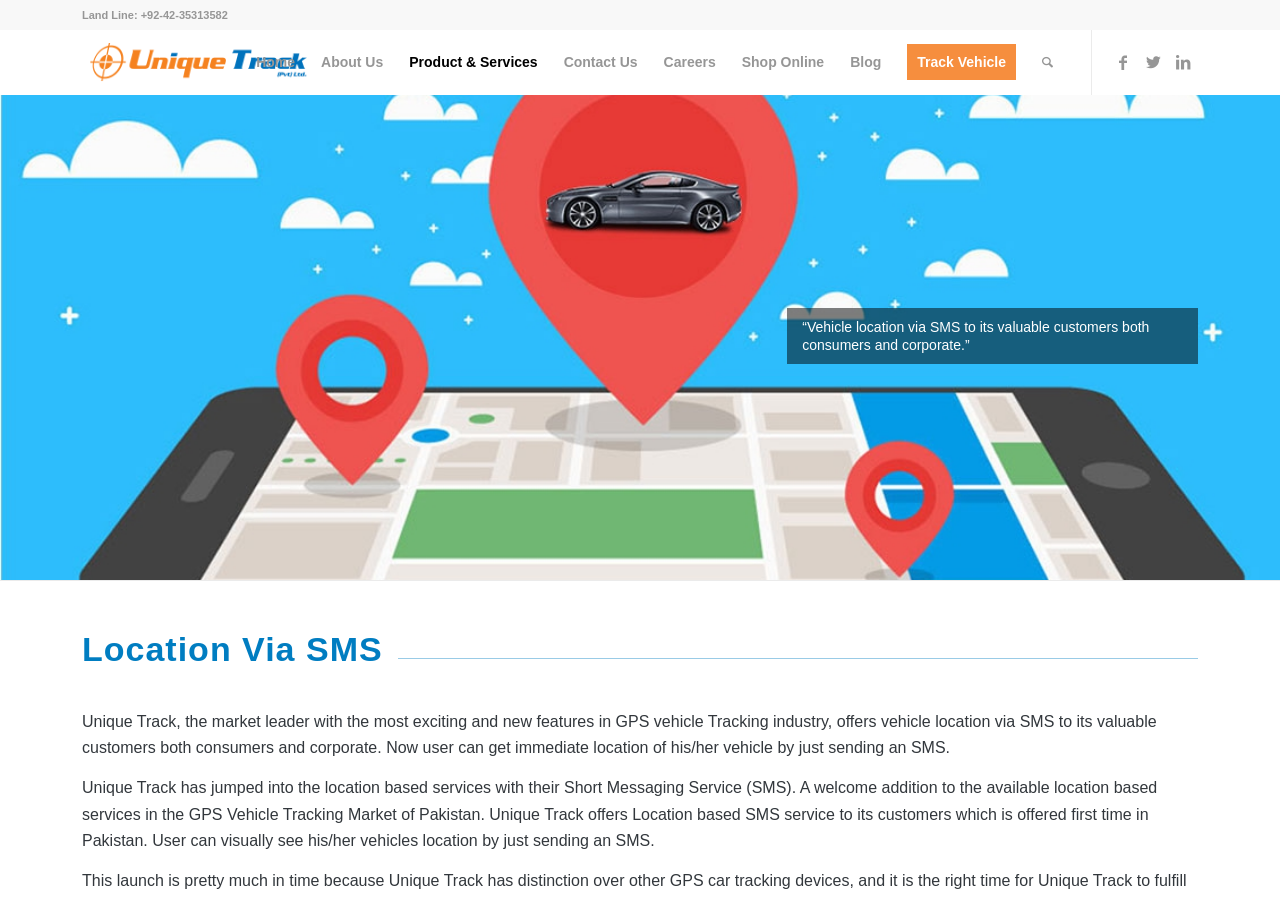Identify the bounding box for the UI element described as: "About Us". The coordinates should be four float numbers between 0 and 1, i.e., [left, top, right, bottom].

[0.241, 0.033, 0.31, 0.106]